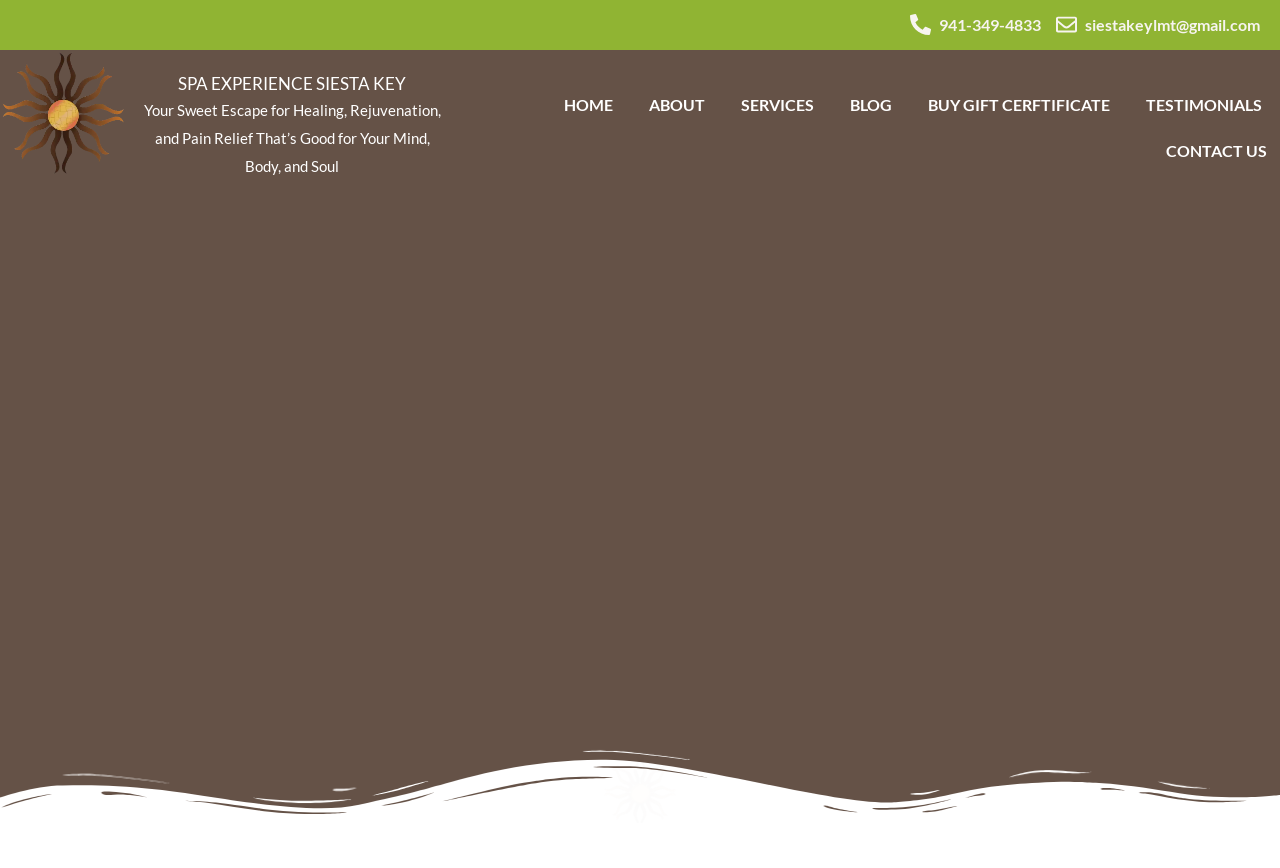How can I purchase a gift certificate?
Provide a detailed and well-explained answer to the question.

I found the option to purchase a gift certificate by looking at the link element 'BUY GIFT CERFTIFICATE' which is located in the navigation menu at the top of the webpage.